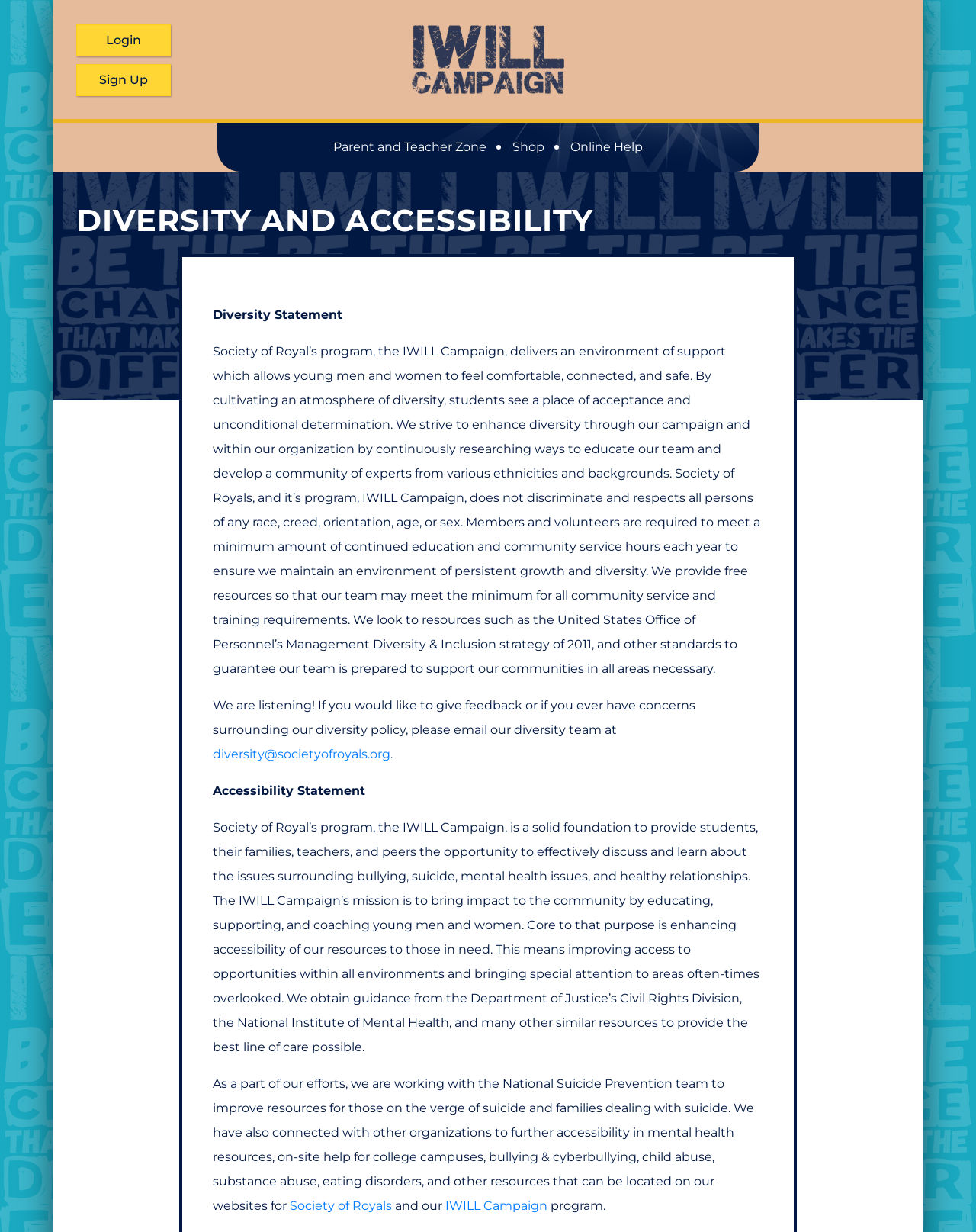Provide a one-word or brief phrase answer to the question:
How can one provide feedback on diversity policy?

By emailing diversity team